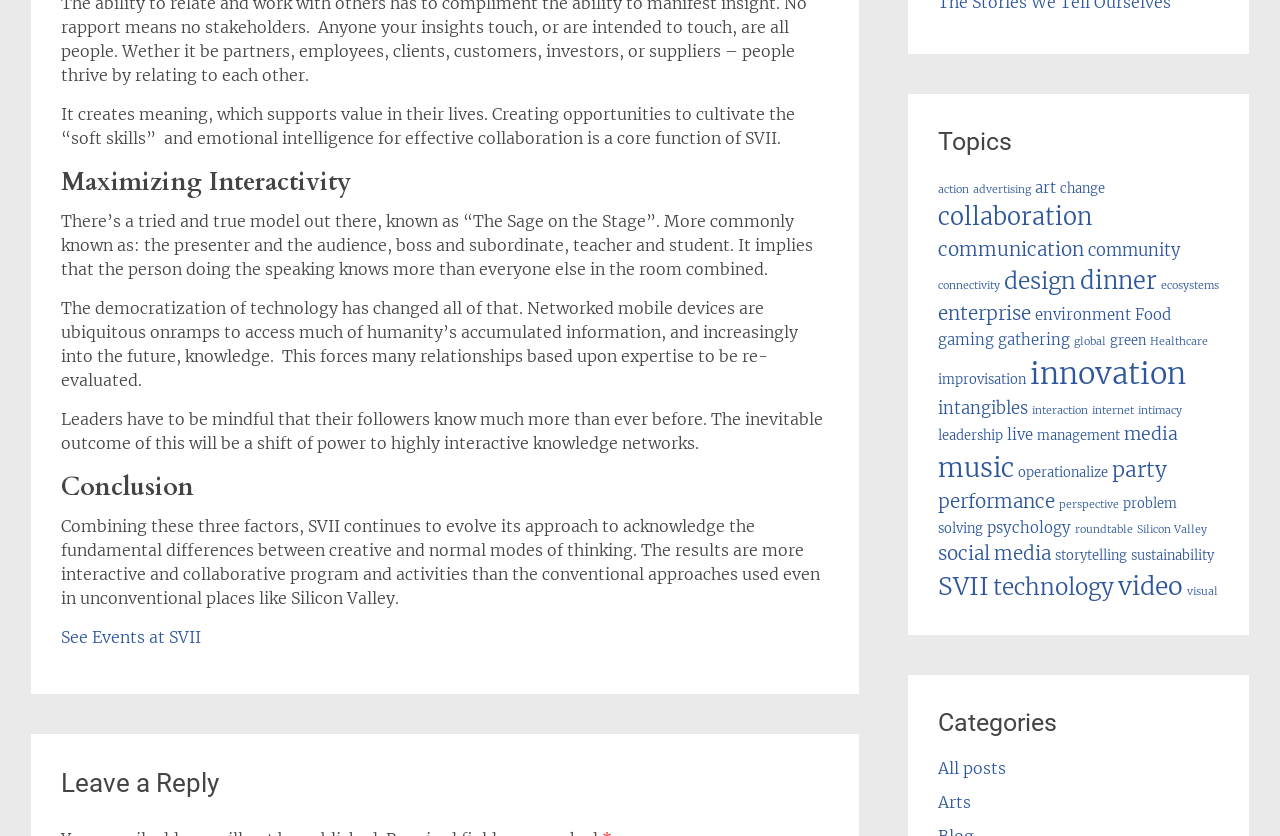What is the purpose of the 'See Events at SVII' link?
Based on the visual details in the image, please answer the question thoroughly.

The 'See Events at SVII' link is likely a call-to-action that allows users to view upcoming events or activities organized by SVII. This link is placed at the end of the main content section, suggesting that it is an invitation to engage with SVII's events.